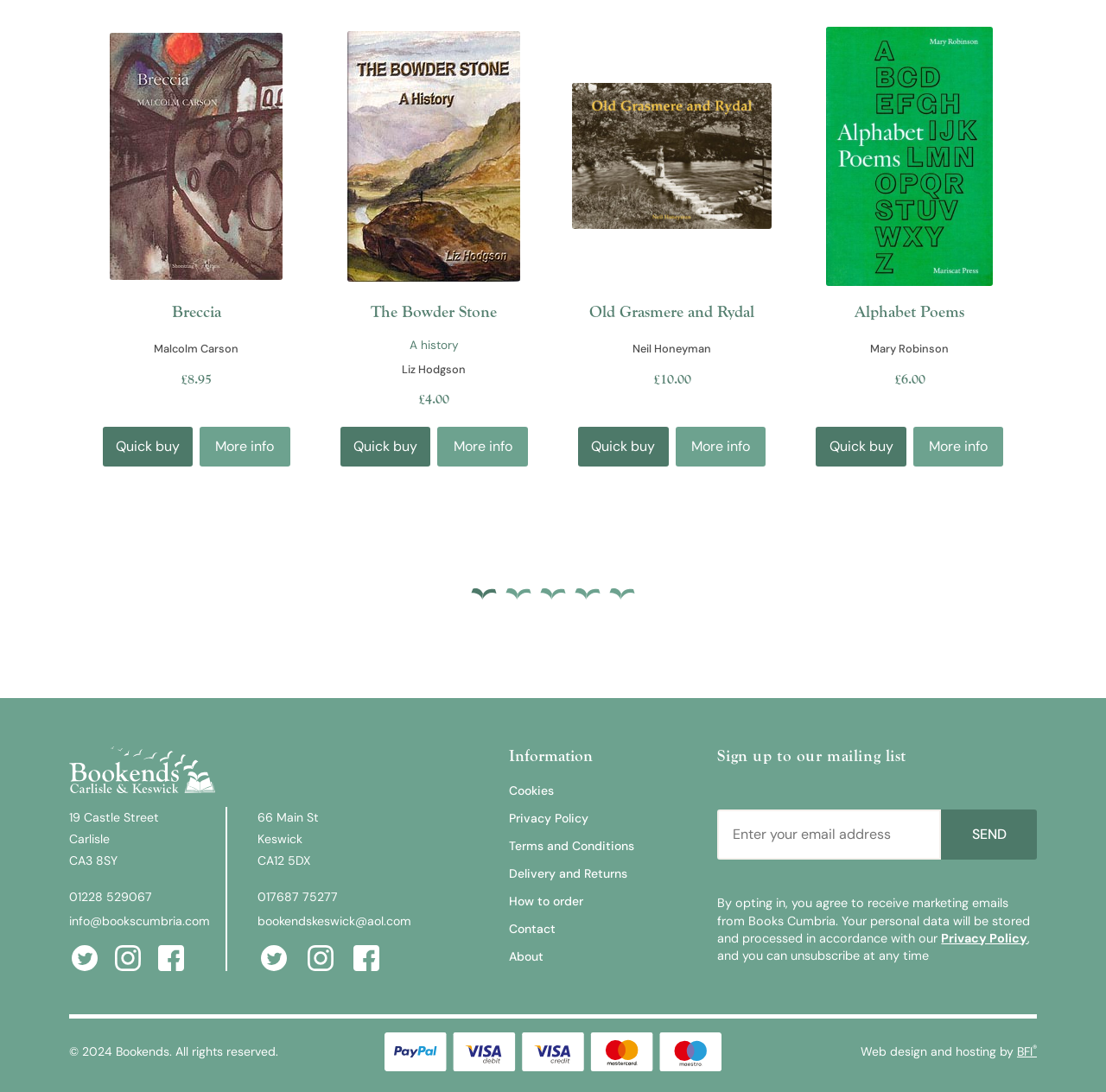Determine the bounding box coordinates of the clickable element necessary to fulfill the instruction: "Click on 'About'". Provide the coordinates as four float numbers within the 0 to 1 range, i.e., [left, top, right, bottom].

[0.46, 0.867, 0.574, 0.886]